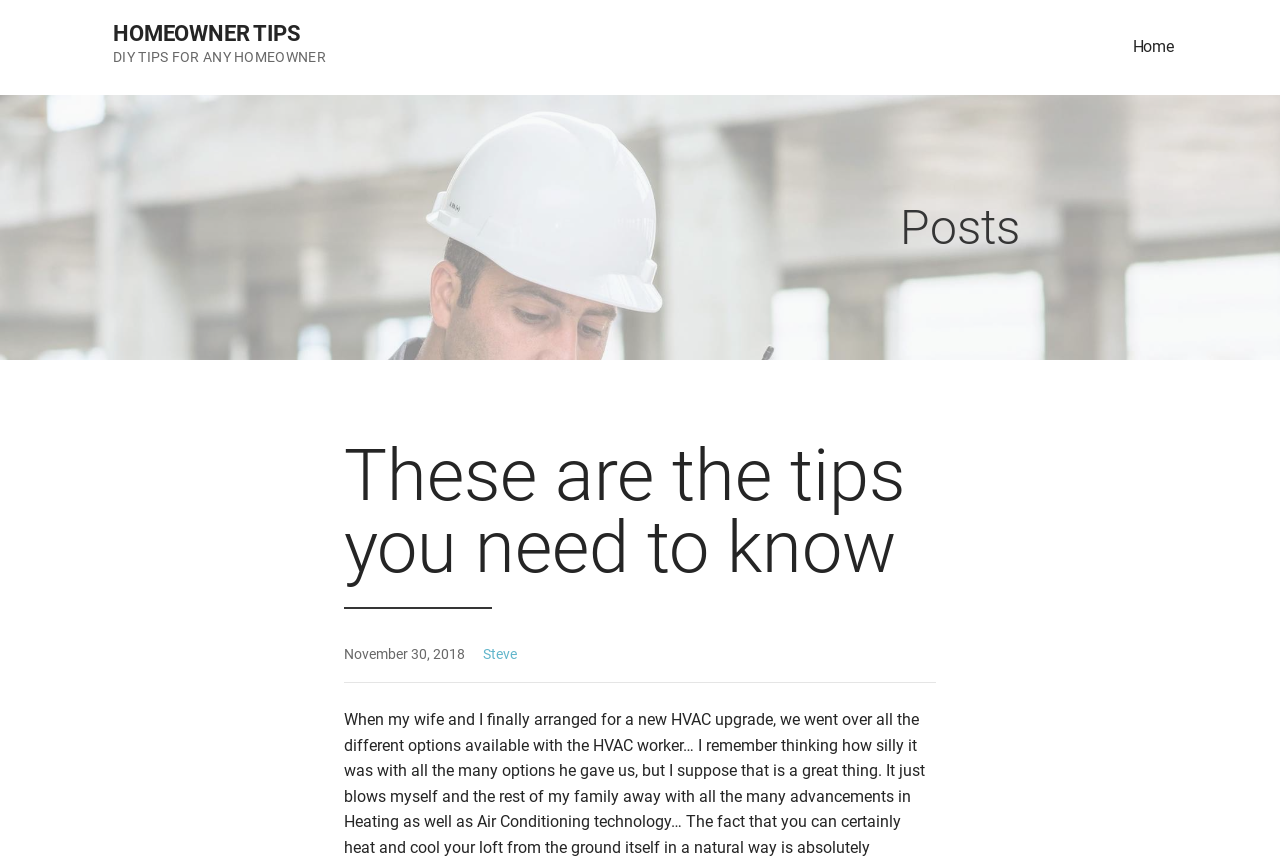Provide a brief response using a word or short phrase to this question:
What is the title of the first post?

These are the tips you need to know